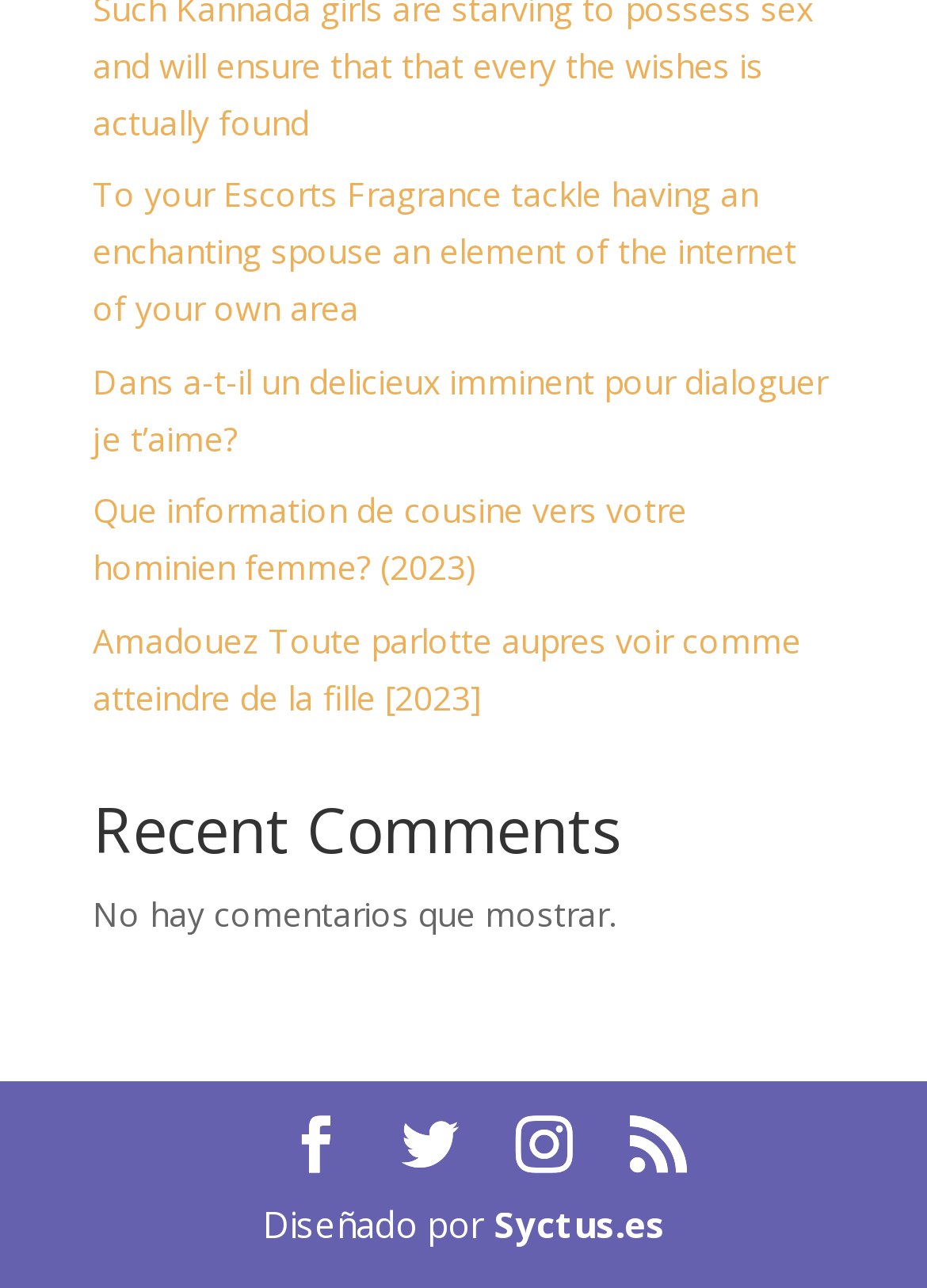Determine the bounding box coordinates of the clickable region to execute the instruction: "Visit the website designed by Syctus.es". The coordinates should be four float numbers between 0 and 1, denoted as [left, top, right, bottom].

[0.532, 0.931, 0.717, 0.968]